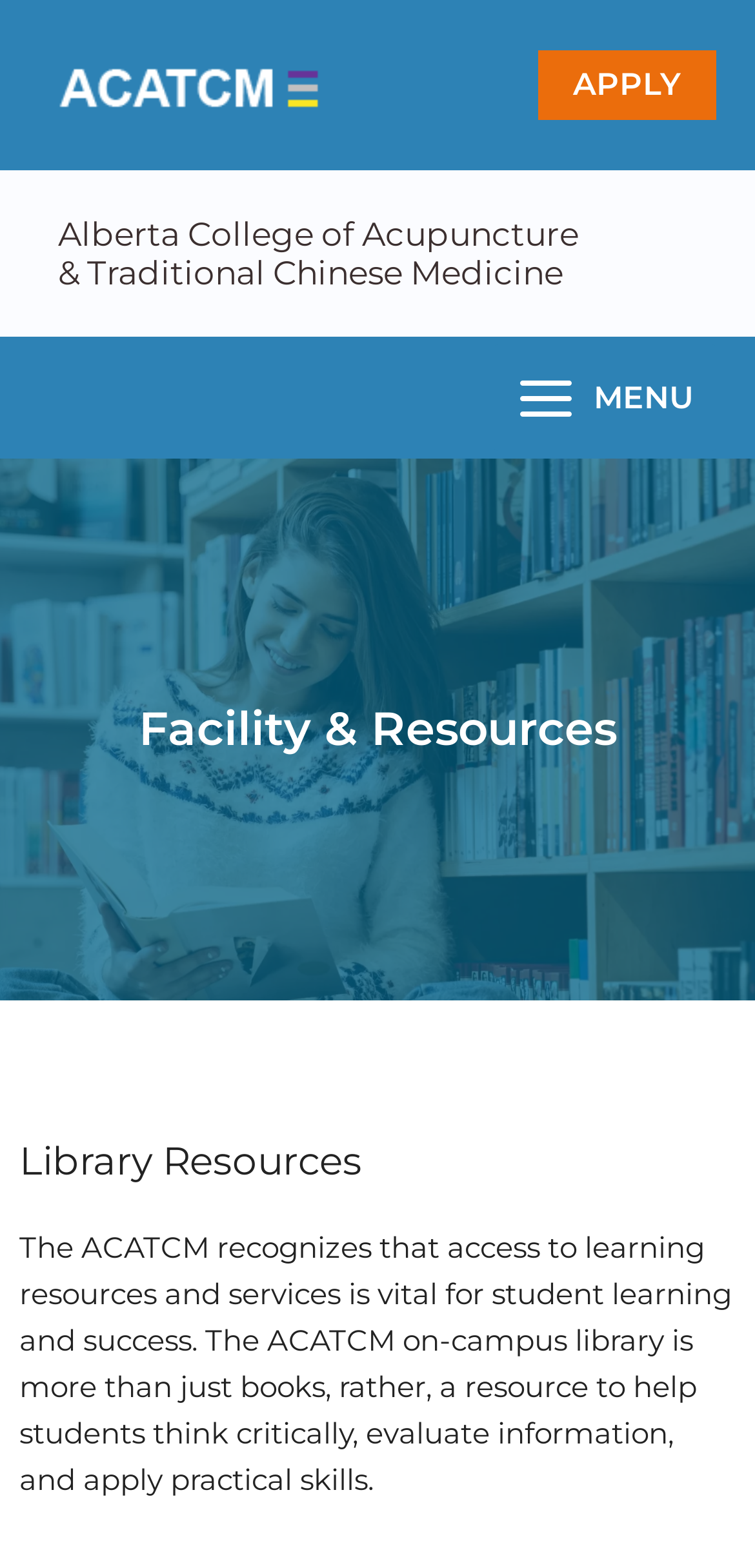Bounding box coordinates should be provided in the format (top-left x, top-left y, bottom-right x, bottom-right y) with all values between 0 and 1. Identify the bounding box for this UI element: aria-label="YouTube"

None